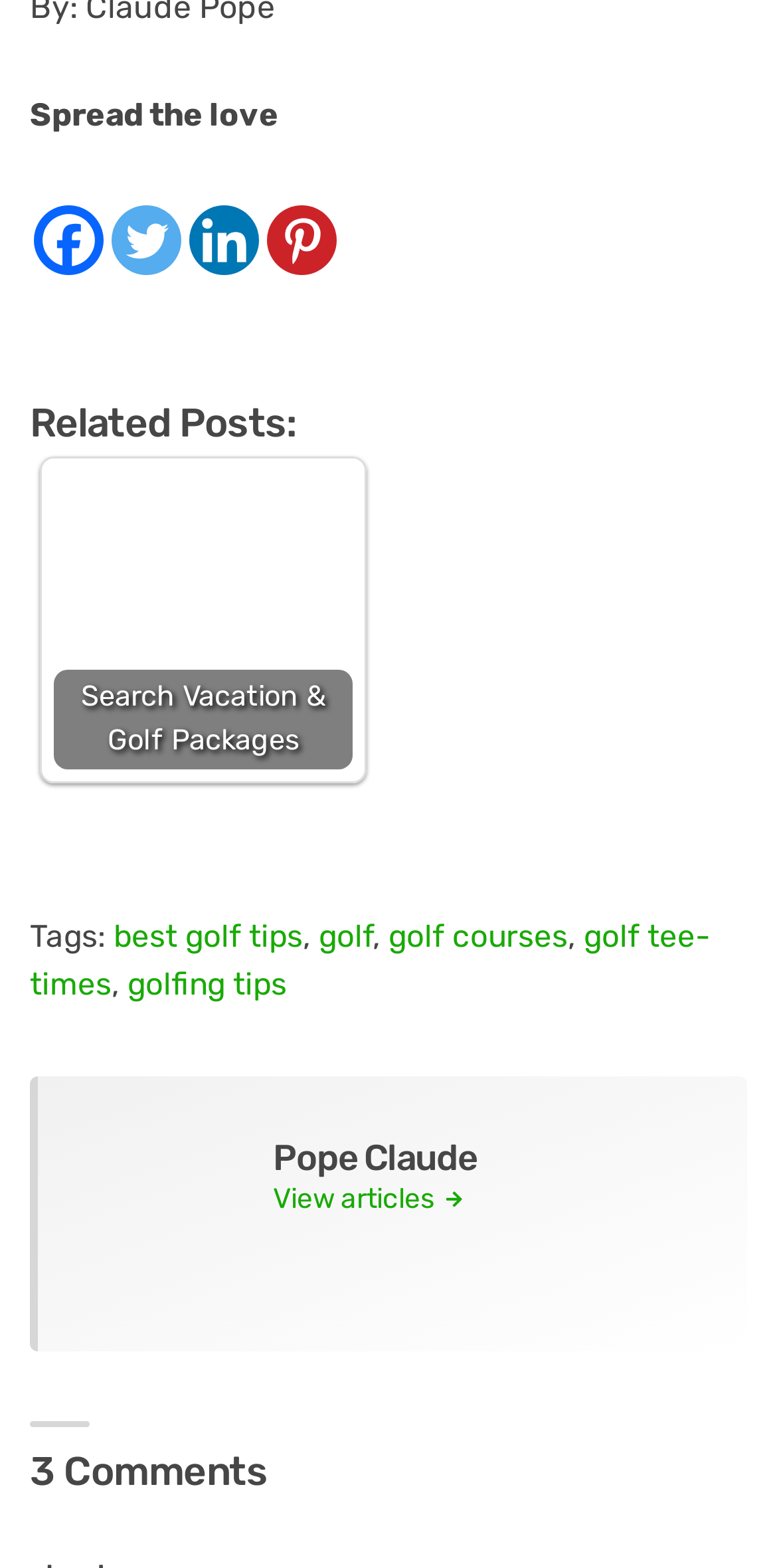How many tags are listed?
Based on the image content, provide your answer in one word or a short phrase.

5